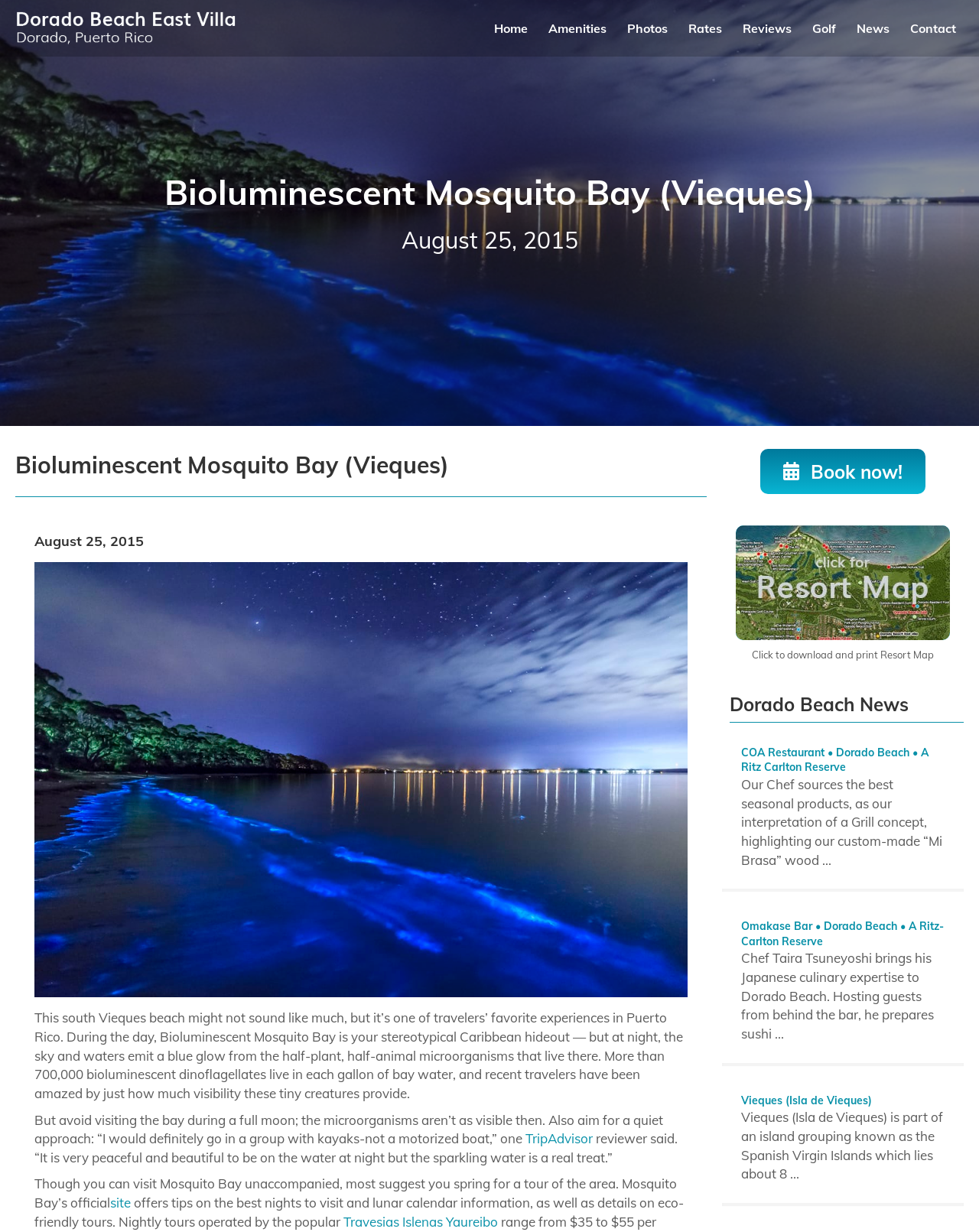Determine the bounding box coordinates of the region to click in order to accomplish the following instruction: "Click on the 'COA Restaurant • Dorado Beach • A Ritz Carlton Reserve' link". Provide the coordinates as four float numbers between 0 and 1, specifically [left, top, right, bottom].

[0.757, 0.605, 0.949, 0.628]